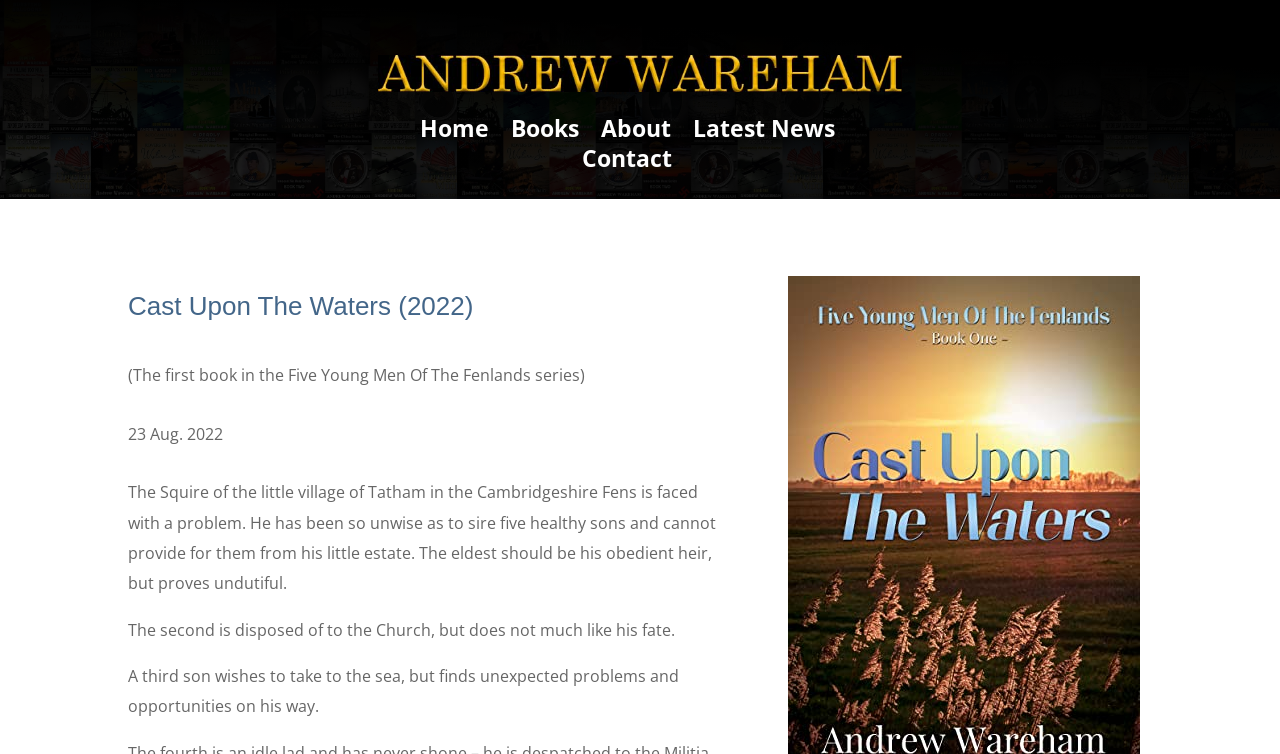Locate the bounding box of the UI element with the following description: "Latest News".

[0.541, 0.161, 0.652, 0.19]